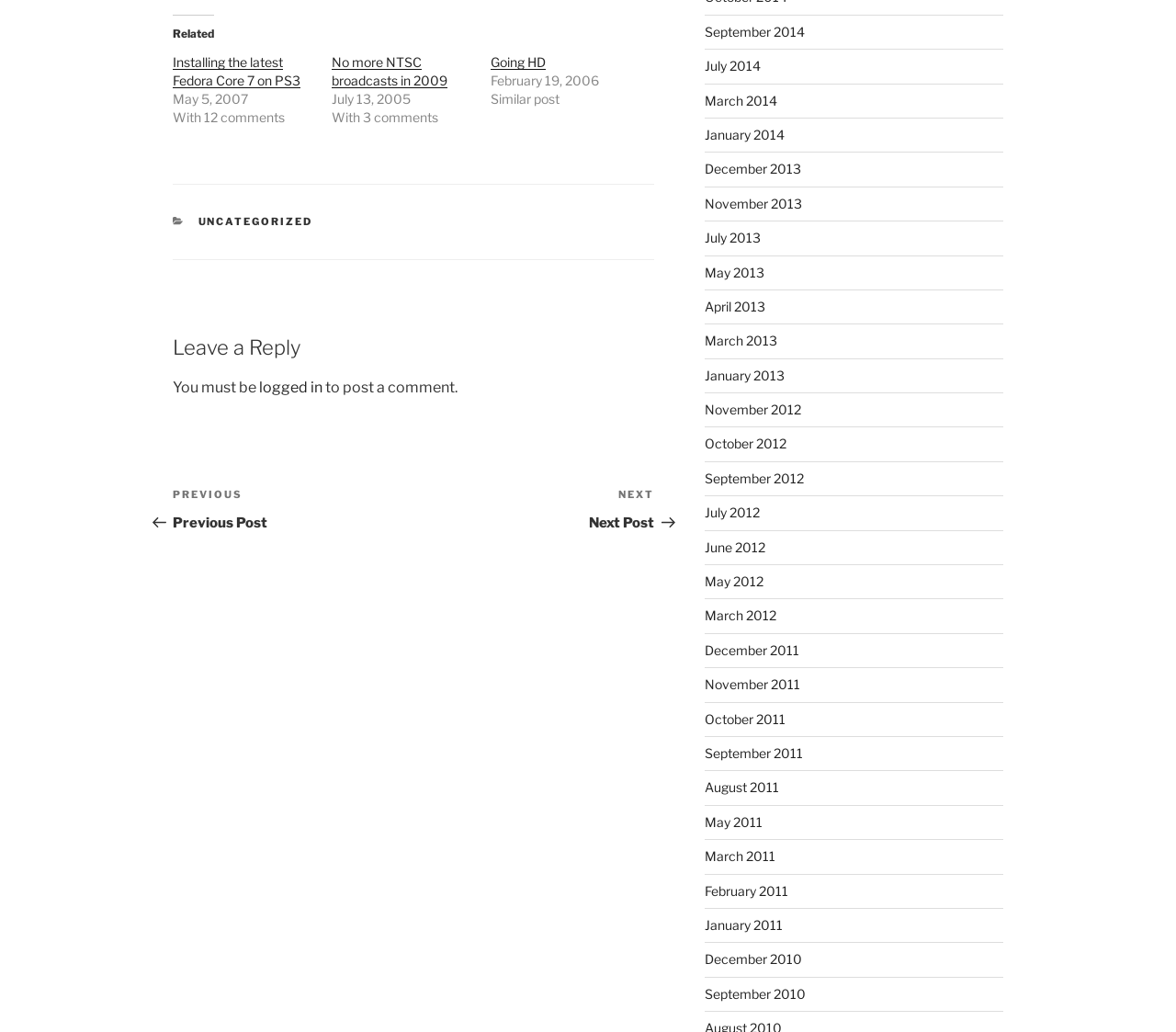Provide a brief response using a word or short phrase to this question:
What is the category of the posts?

UNCATEGORIZED